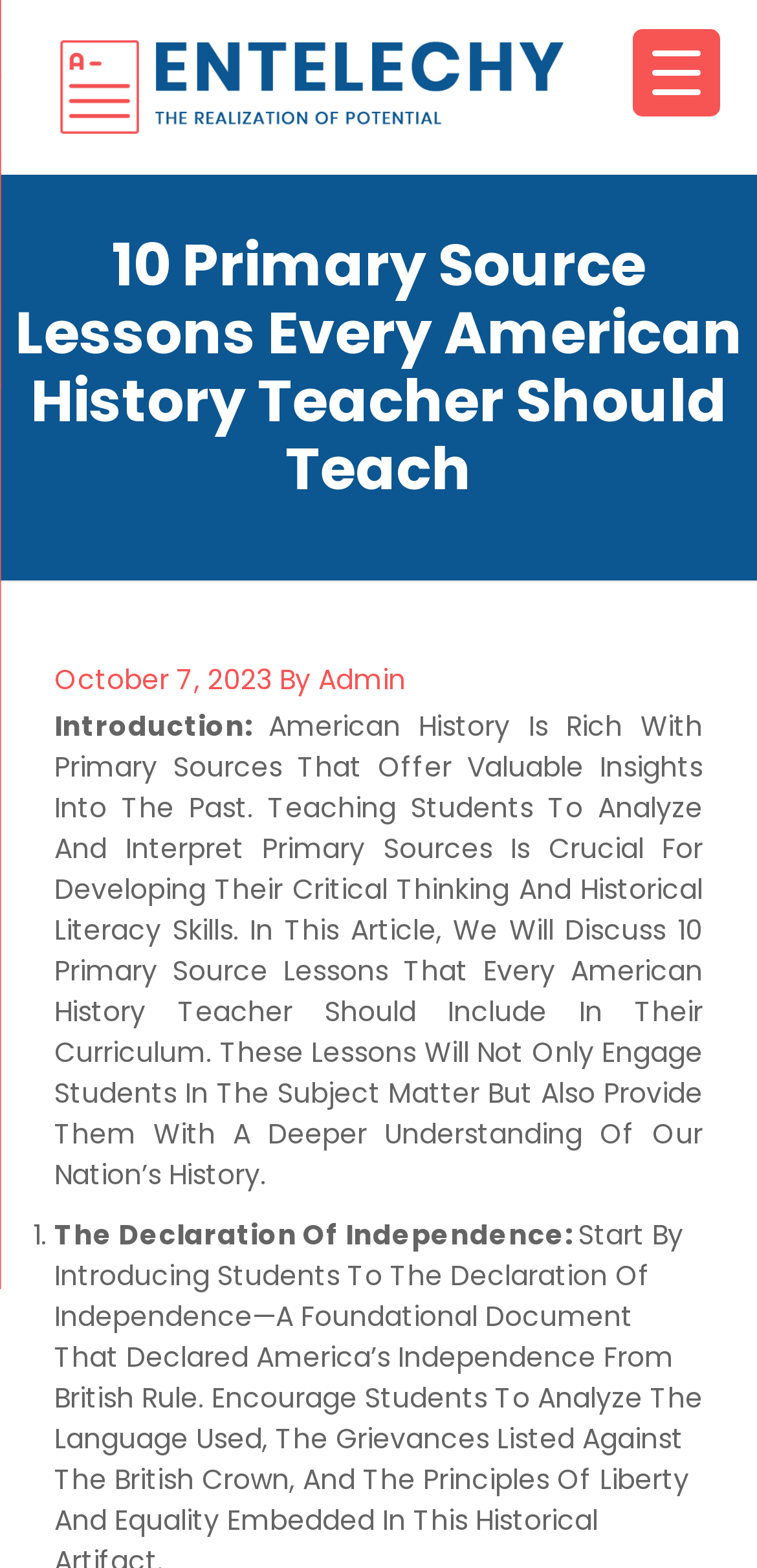What is the topic of the article?
Give a thorough and detailed response to the question.

The topic of the article can be determined by reading the introduction, which mentions 'American History is rich with primary sources that offer valuable insights into the past.' This indicates that the article is focused on American History.